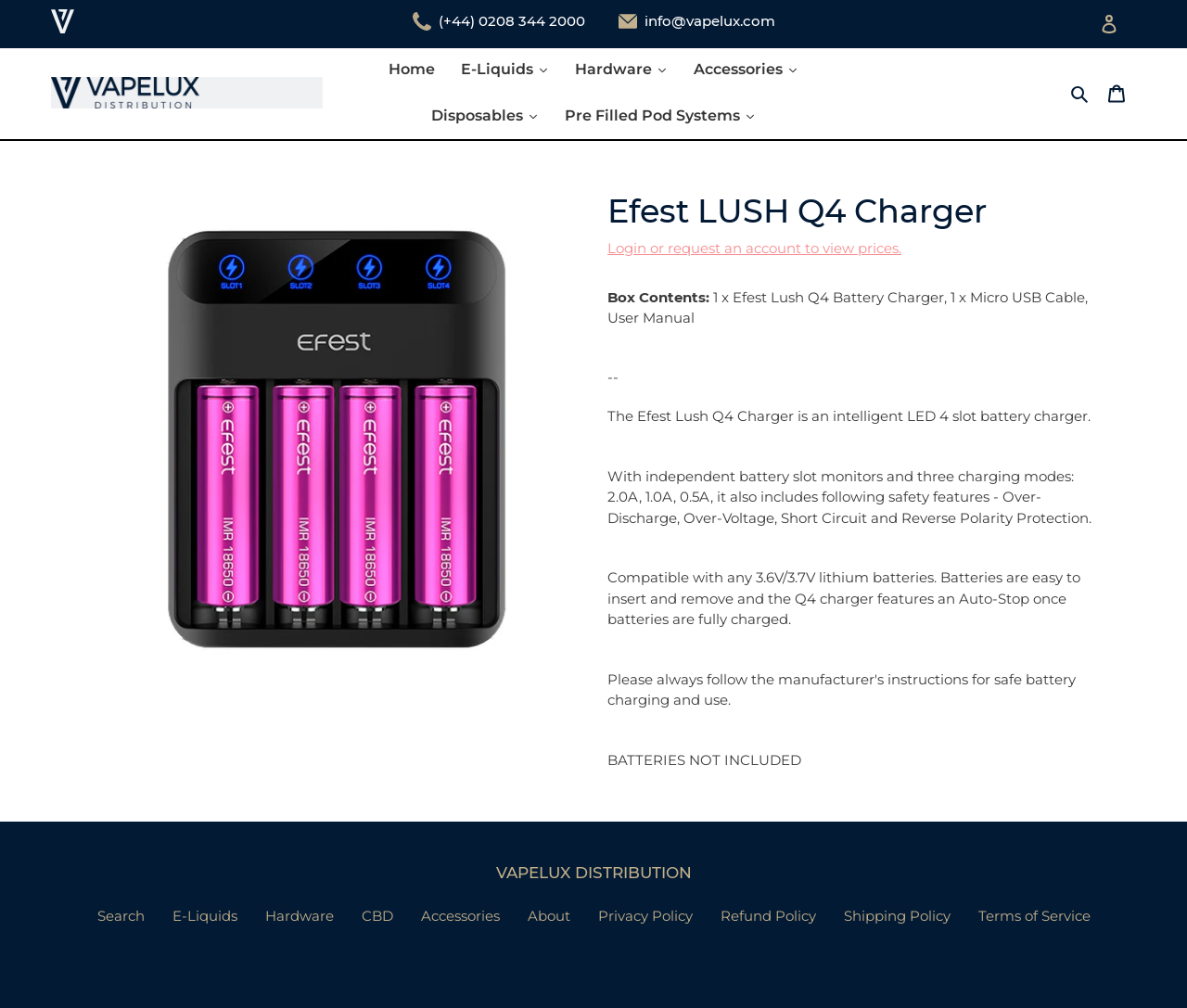What is included in the box?
Analyze the screenshot and provide a detailed answer to the question.

I found the answer by reading the text 'Box Contents: 1 x Efest Lush Q4 Battery Charger, 1 x Micro USB Cable, User Manual' which lists the items included in the box.